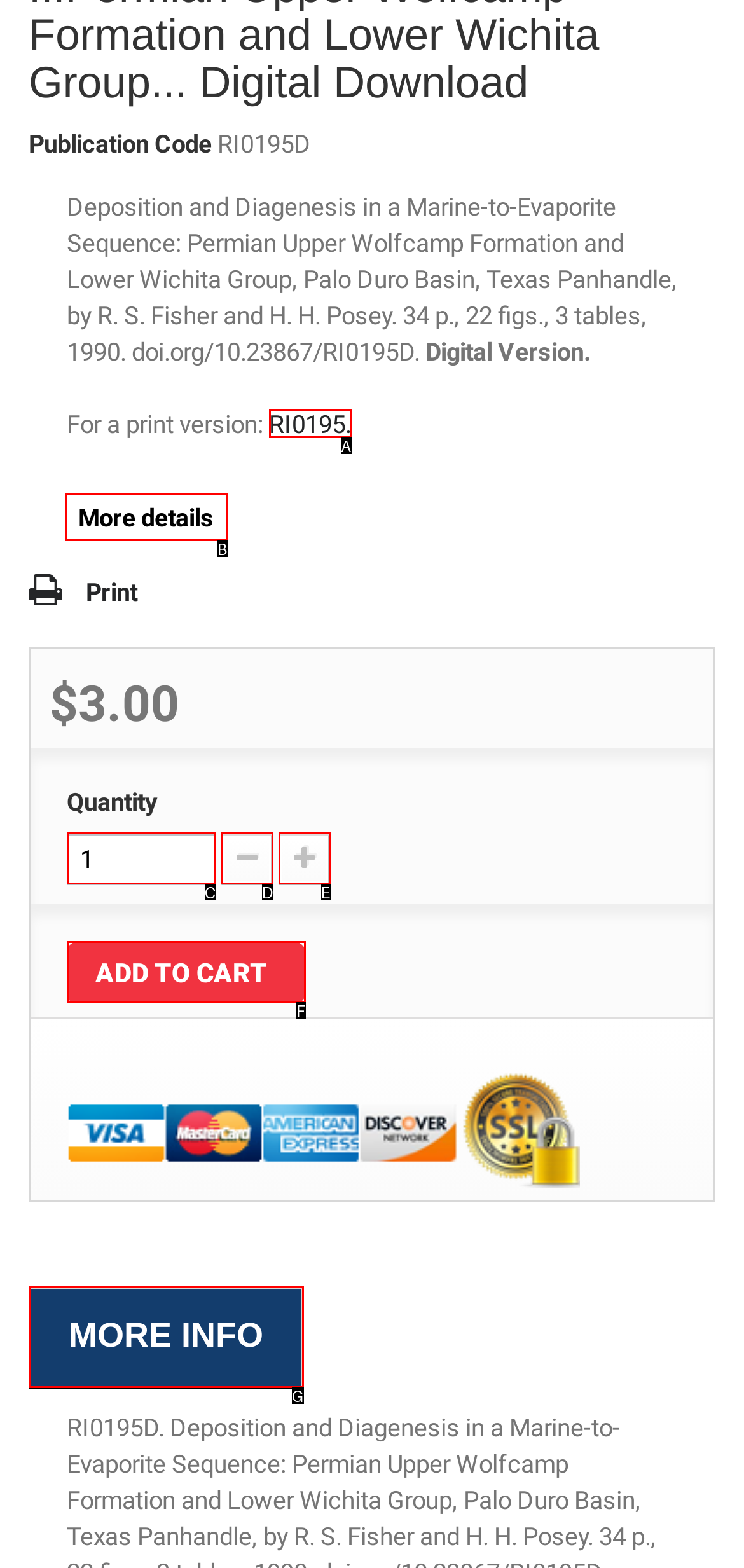Choose the letter of the UI element that aligns with the following description: More details
State your answer as the letter from the listed options.

B